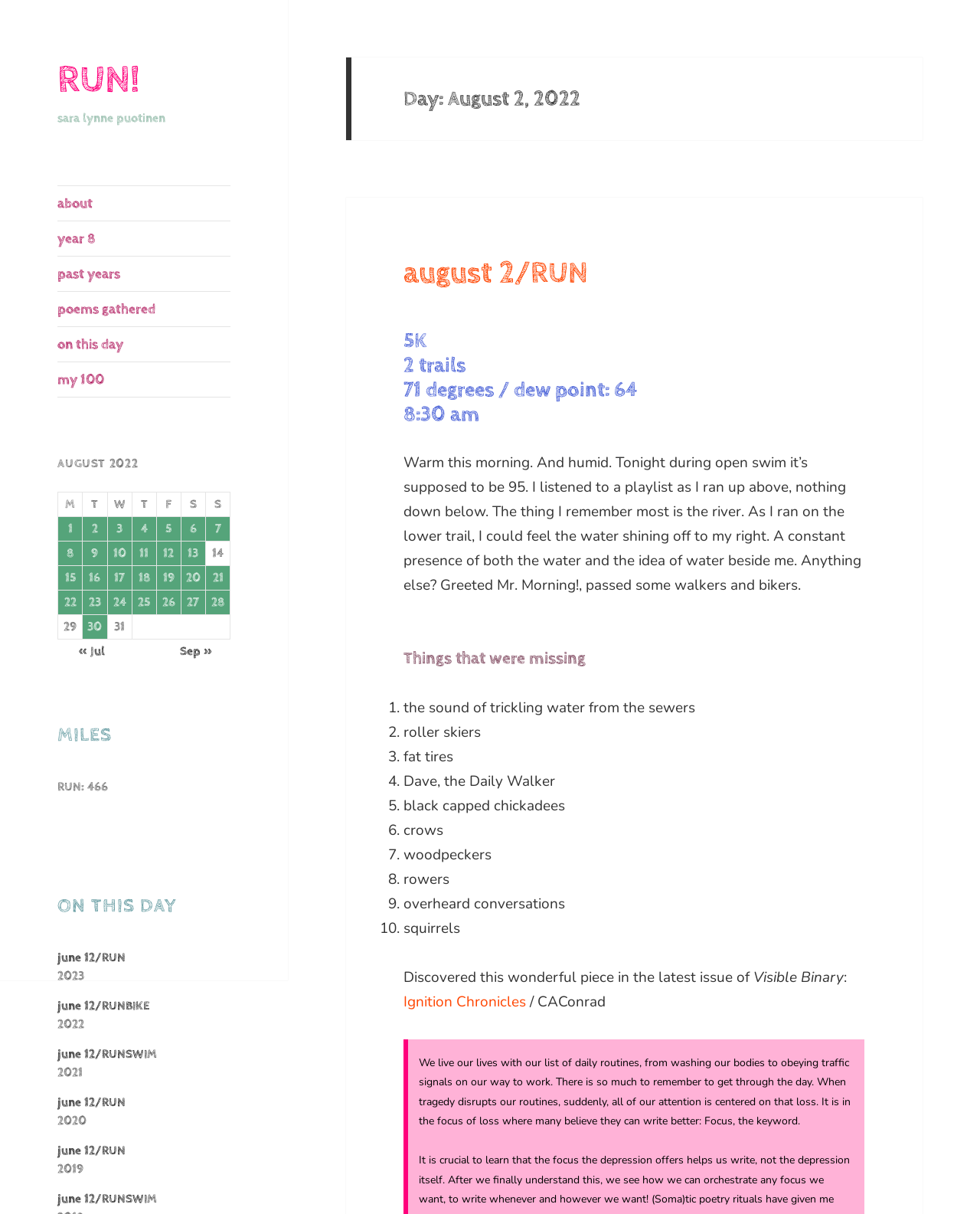Specify the bounding box coordinates for the region that must be clicked to perform the given instruction: "go to year 8 page".

[0.059, 0.182, 0.235, 0.211]